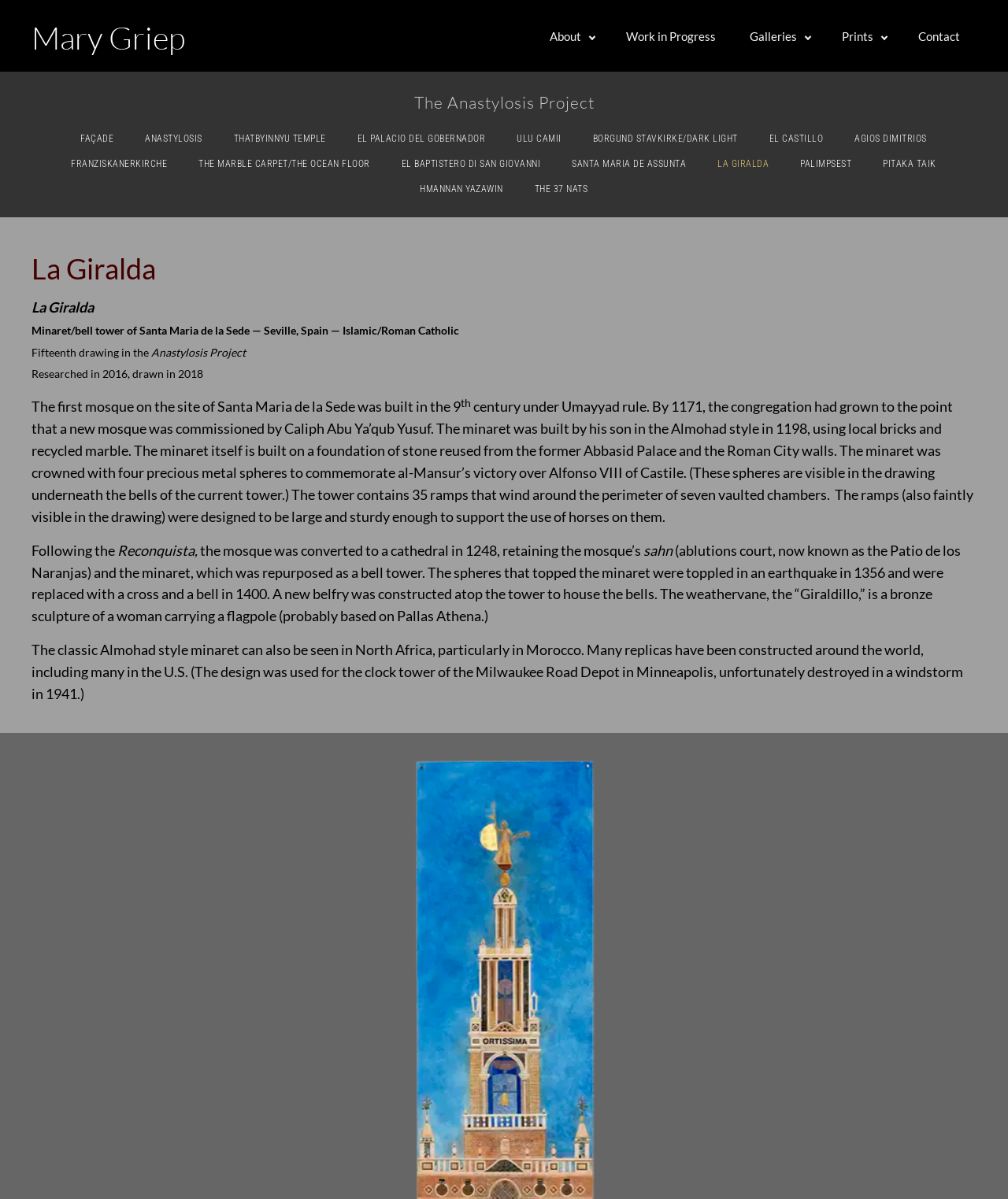Extract the bounding box coordinates of the UI element described: "Façade". Provide the coordinates in the format [left, top, right, bottom] with values ranging from 0 to 1.

[0.068, 0.105, 0.124, 0.123]